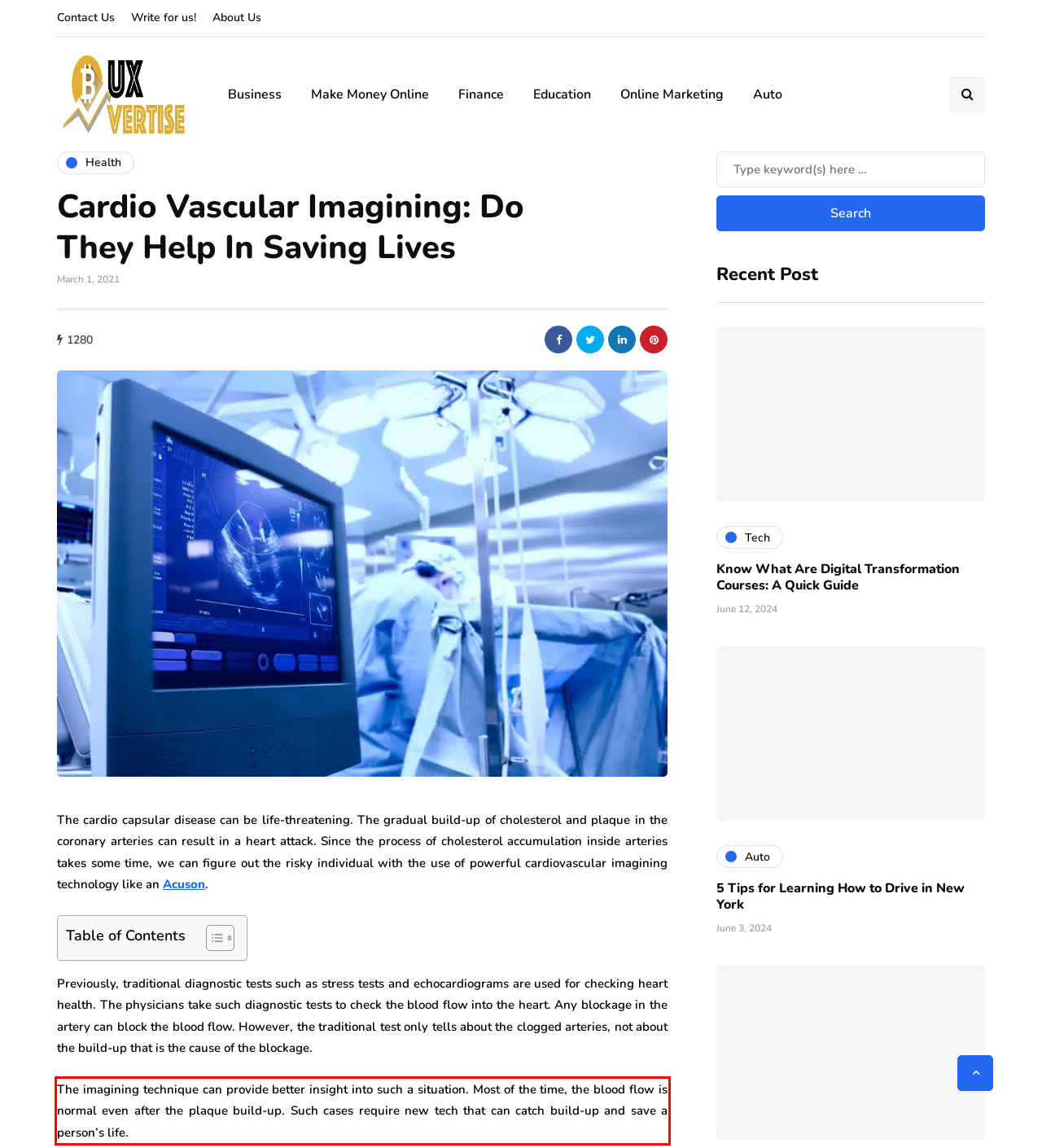Analyze the red bounding box in the provided webpage screenshot and generate the text content contained within.

The imagining technique can provide better insight into such a situation. Most of the time, the blood flow is normal even after the plaque build-up. Such cases require new tech that can catch build-up and save a person’s life.